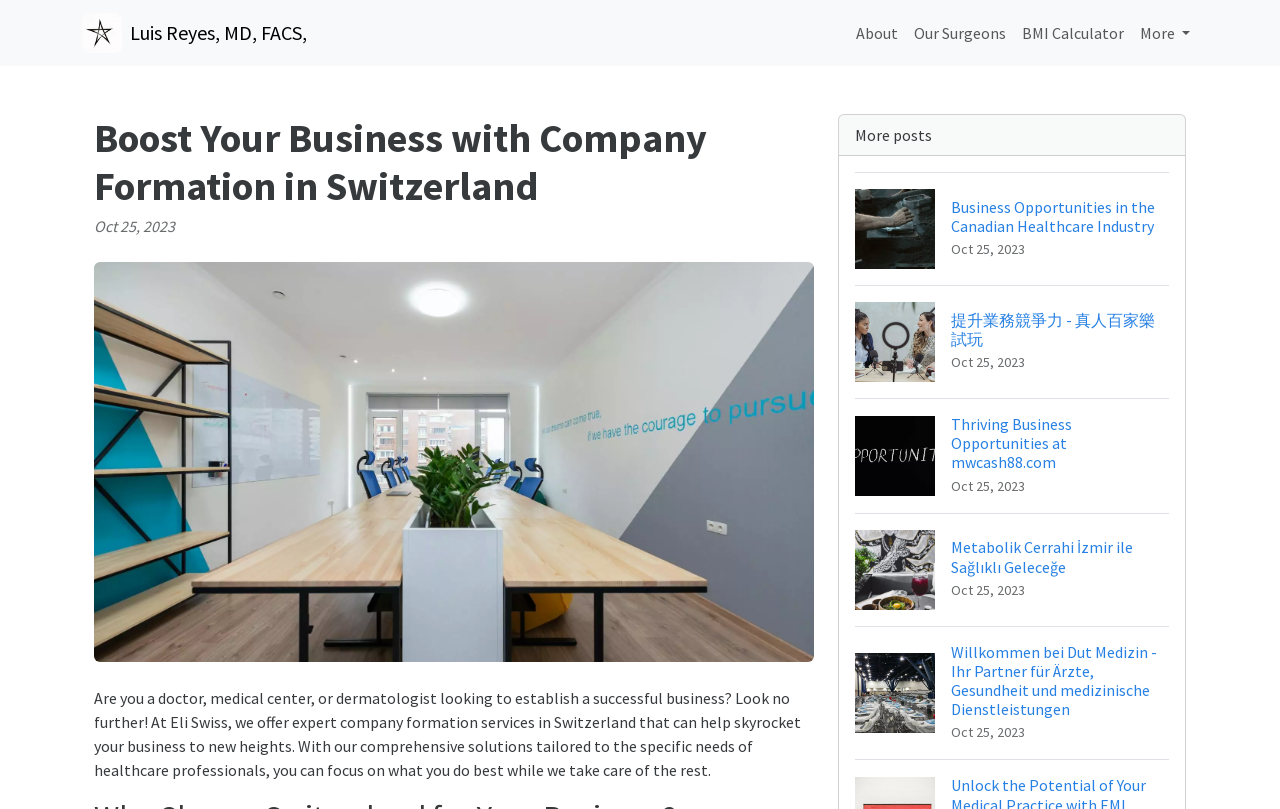Locate the bounding box coordinates of the clickable region to complete the following instruction: "View more posts."

[0.884, 0.016, 0.936, 0.066]